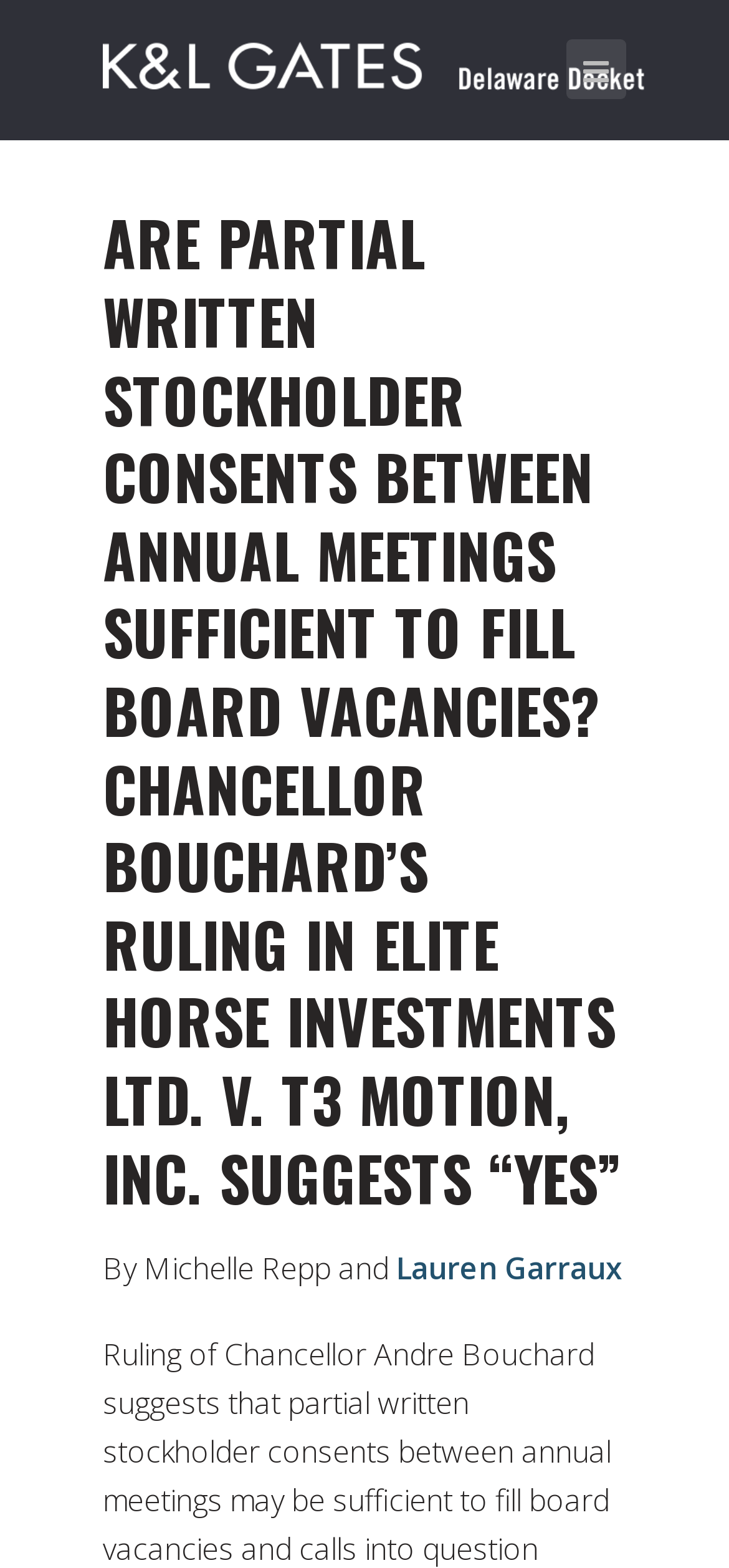What is the title or heading displayed on the webpage?

ARE PARTIAL WRITTEN STOCKHOLDER CONSENTS BETWEEN ANNUAL MEETINGS SUFFICIENT TO FILL BOARD VACANCIES? CHANCELLOR BOUCHARD’S RULING IN ELITE HORSE INVESTMENTS LTD. V. T3 MOTION, INC. SUGGESTS “YES”